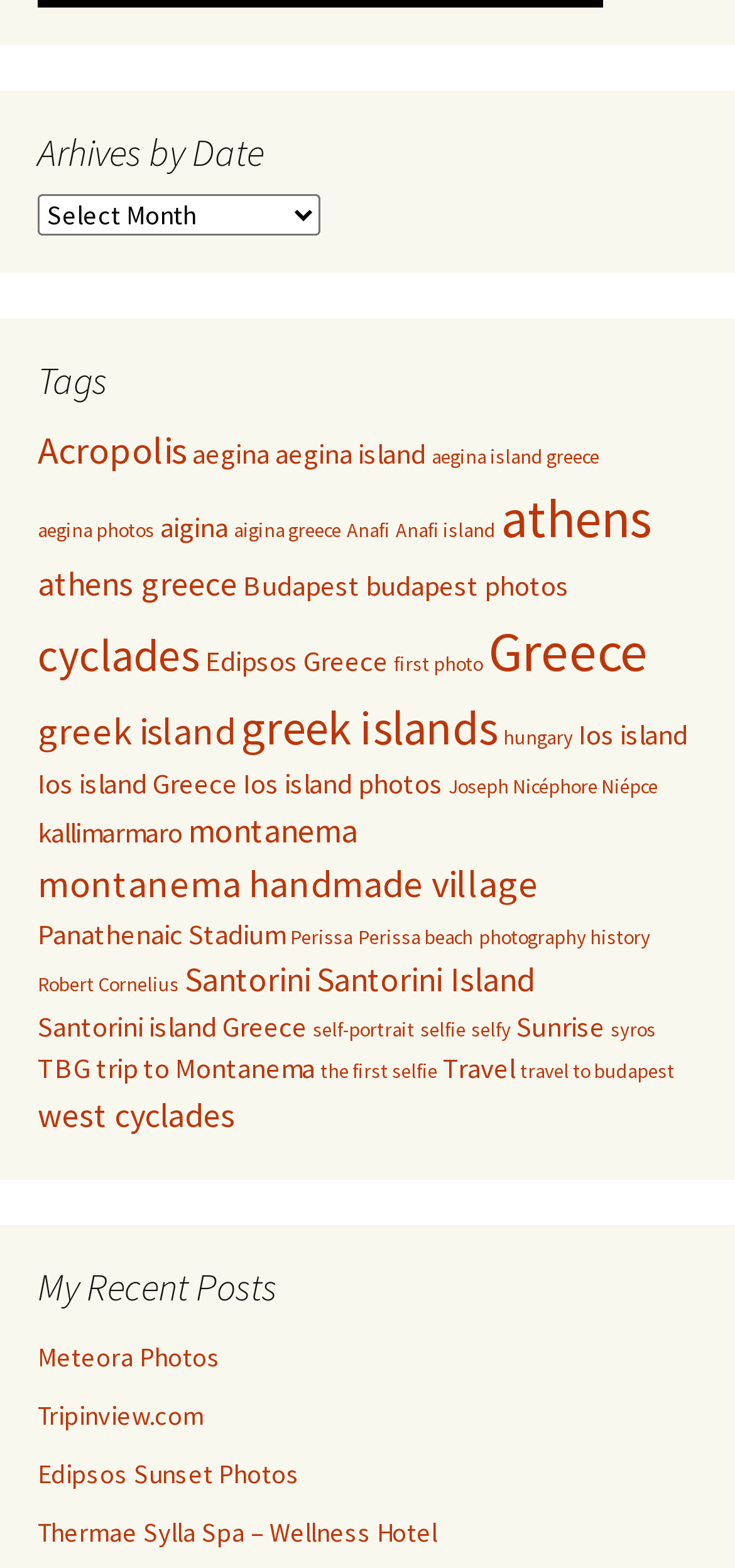Find the bounding box coordinates of the clickable area required to complete the following action: "Read my recent post Meteora Photos".

[0.051, 0.854, 0.3, 0.876]